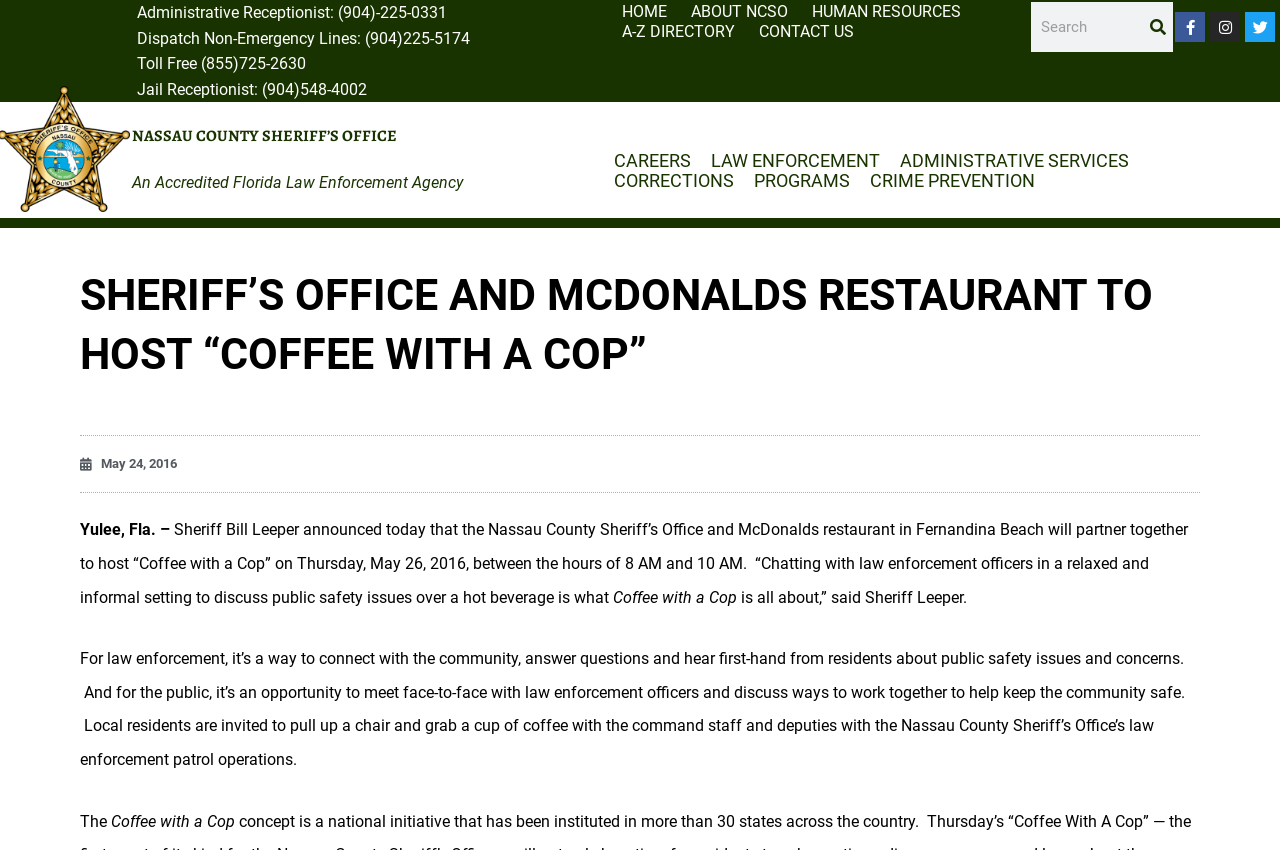Locate the UI element that matches the description Contact Us in the webpage screenshot. Return the bounding box coordinates in the format (top-left x, top-left y, bottom-right x, bottom-right y), with values ranging from 0 to 1.

[0.593, 0.026, 0.668, 0.049]